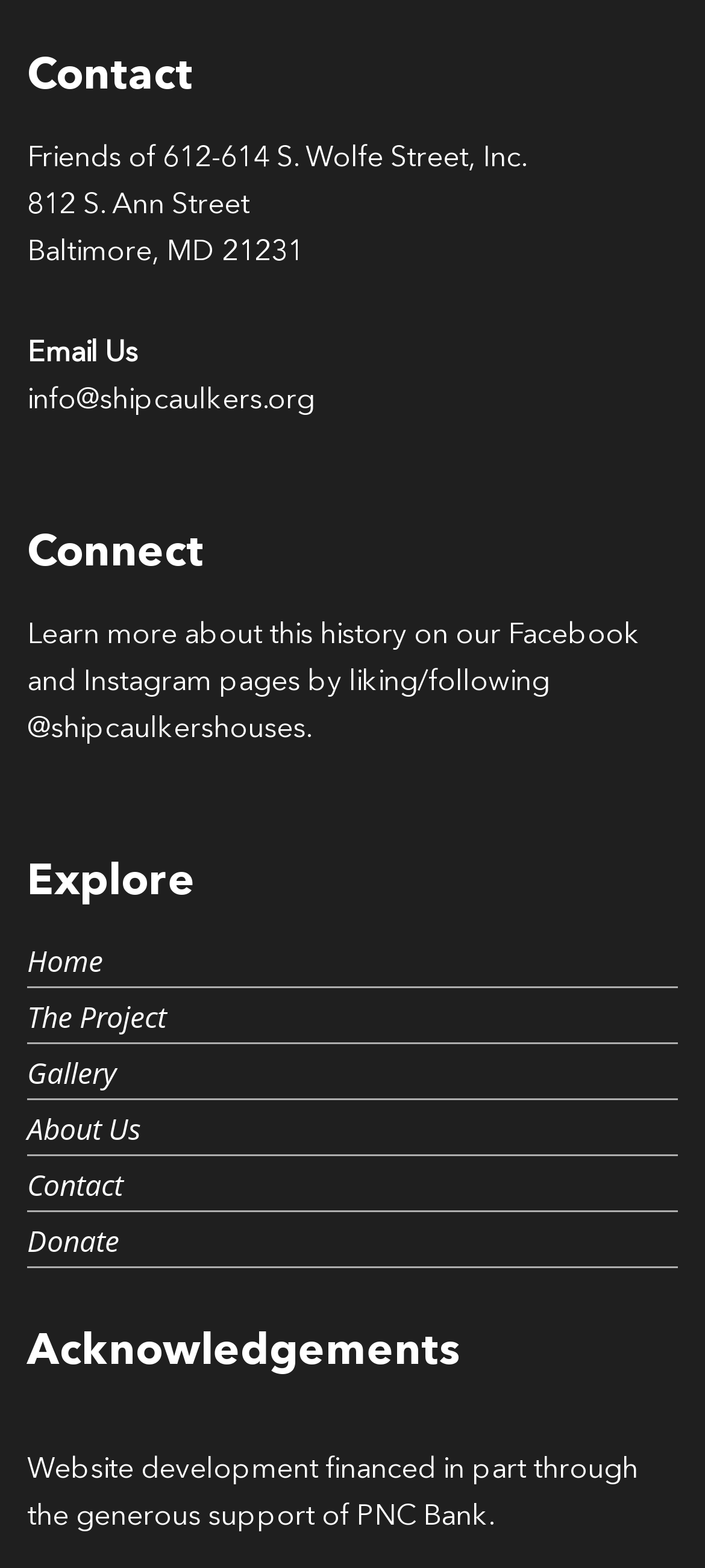What is the name of the organization?
Please ensure your answer is as detailed and informative as possible.

I found the name of the organization by looking at the top section of the webpage, where it is written as a static text.